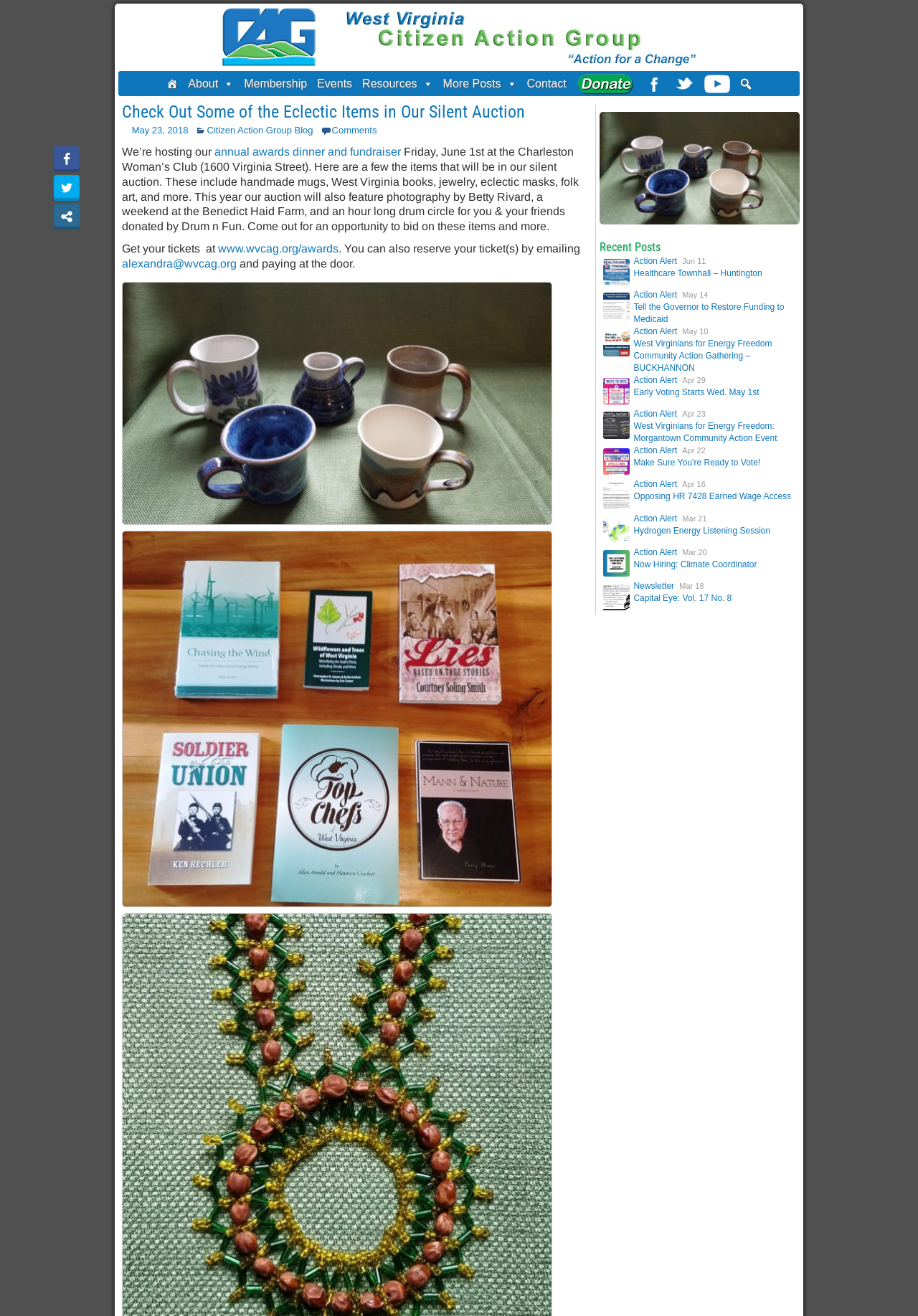Locate the bounding box coordinates of the area to click to fulfill this instruction: "Click the Home link". The bounding box should be presented as four float numbers between 0 and 1, in the order [left, top, right, bottom].

[0.176, 0.055, 0.199, 0.072]